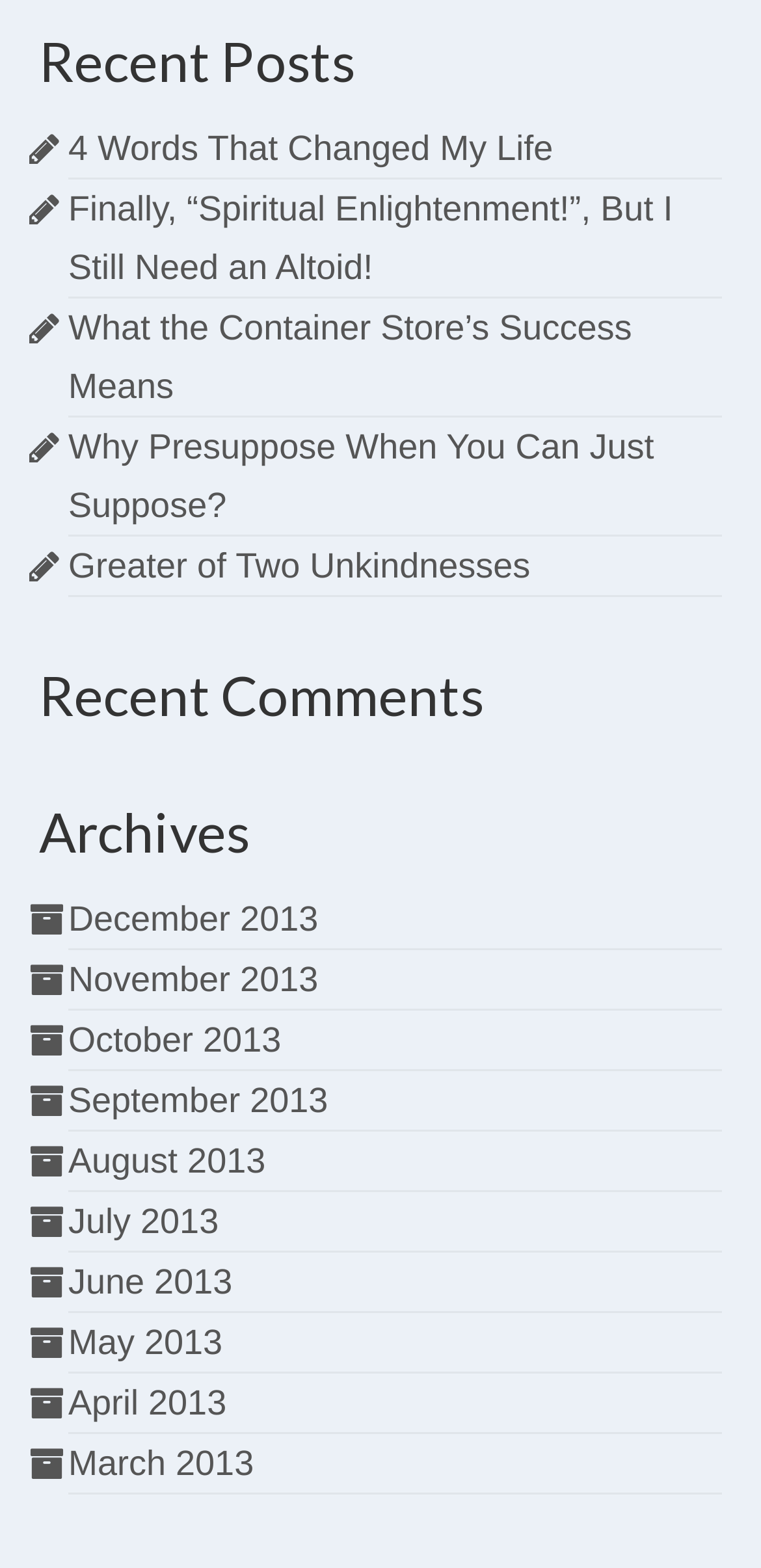Locate the bounding box coordinates of the clickable region necessary to complete the following instruction: "read '4 Words That Changed My Life'". Provide the coordinates in the format of four float numbers between 0 and 1, i.e., [left, top, right, bottom].

[0.09, 0.082, 0.727, 0.107]